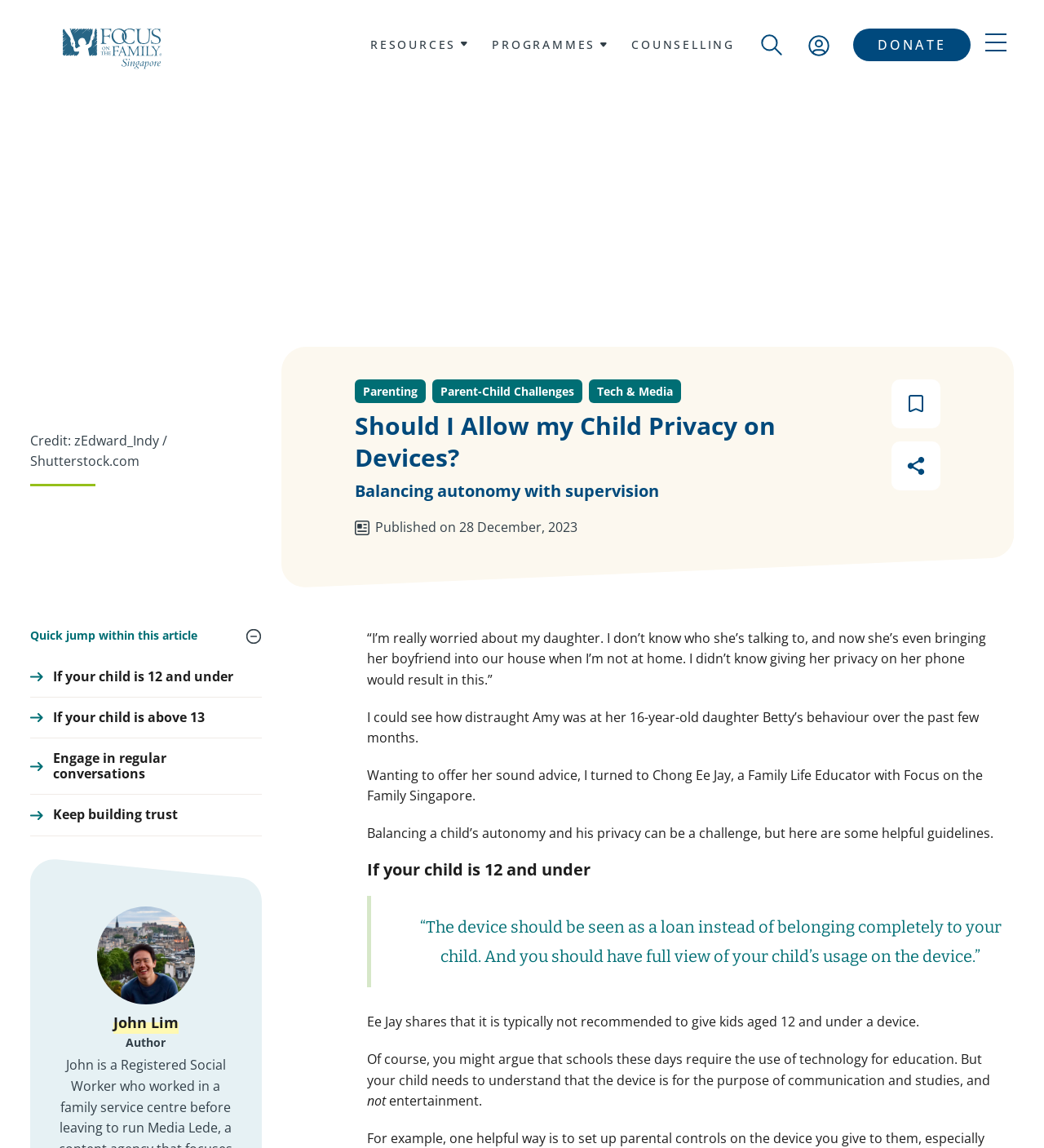Locate the bounding box for the described UI element: "Engage in regular conversations". Ensure the coordinates are four float numbers between 0 and 1, formatted as [left, top, right, bottom].

[0.029, 0.654, 0.25, 0.681]